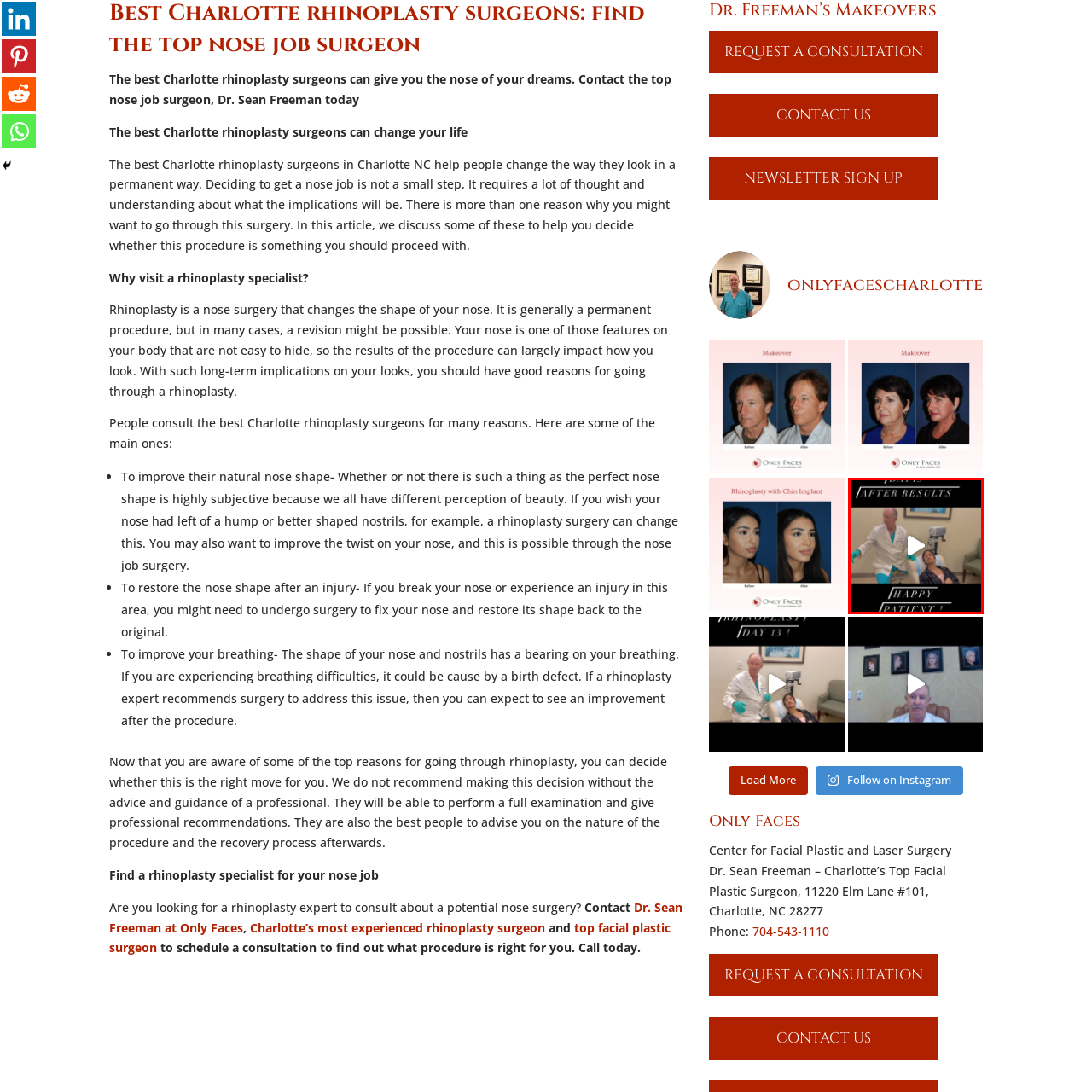Look at the image within the red outlined box, What is the purpose of the text overlays? Provide a one-word or brief phrase answer.

To emphasize successful results